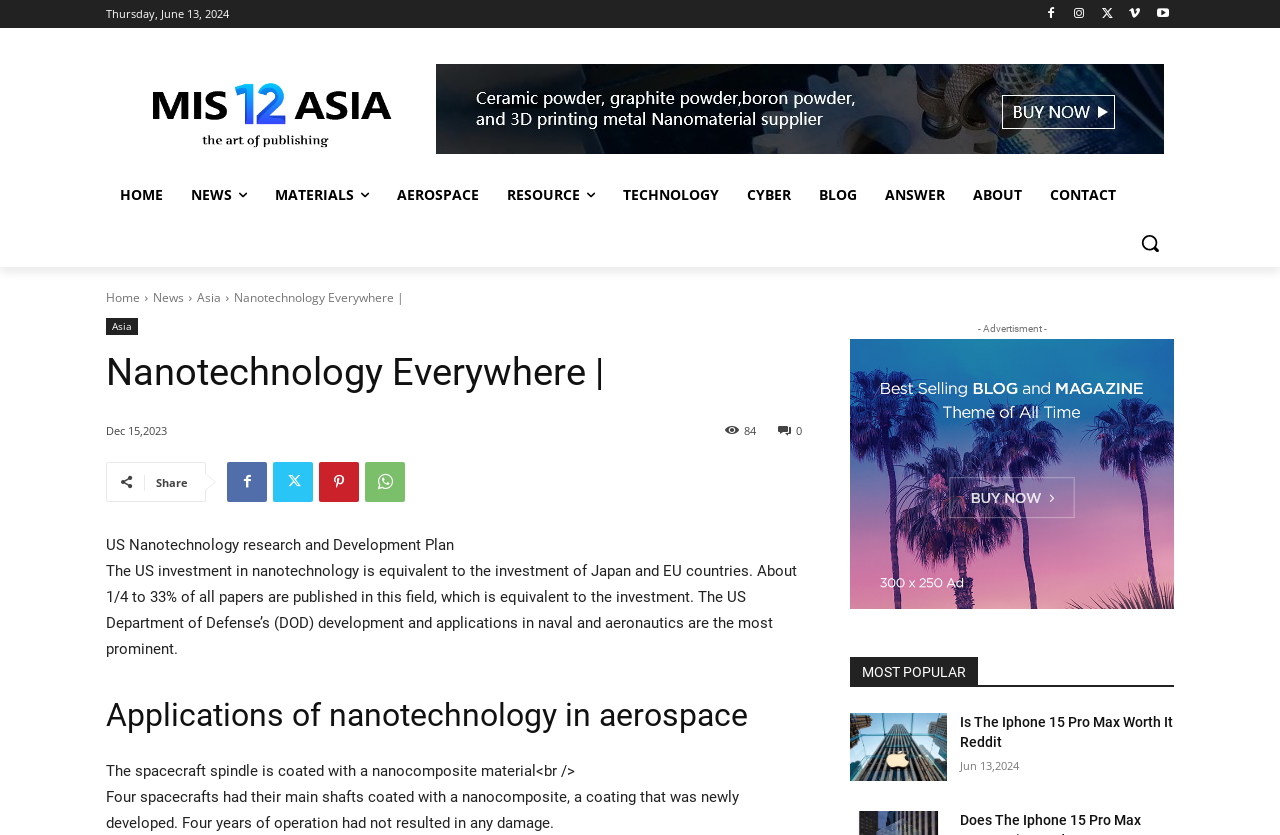Determine the bounding box coordinates for the area that needs to be clicked to fulfill this task: "Search". The coordinates must be given as four float numbers between 0 and 1, i.e., [left, top, right, bottom].

[0.88, 0.262, 0.917, 0.32]